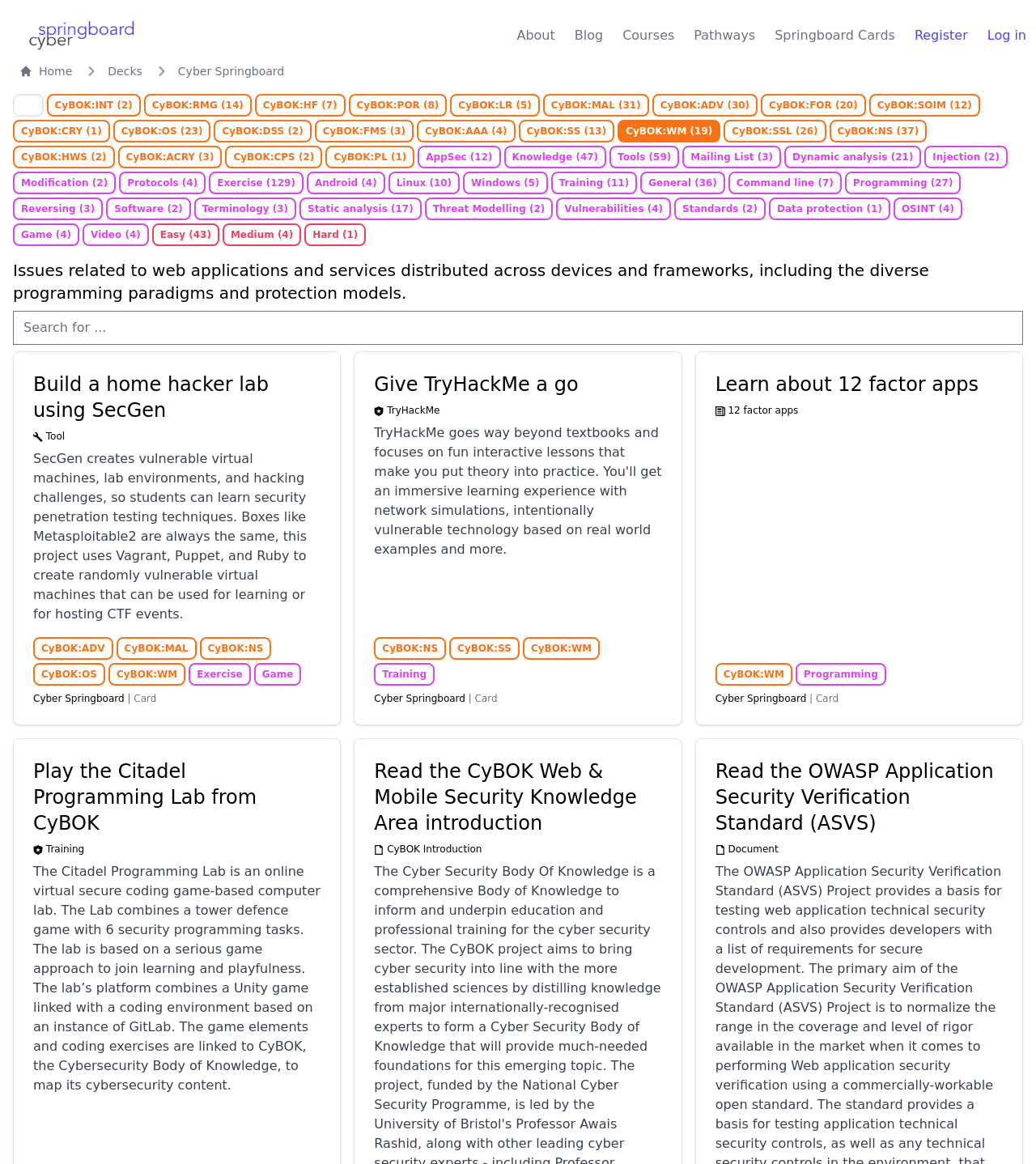Please predict the bounding box coordinates of the element's region where a click is necessary to complete the following instruction: "Search for something". The coordinates should be represented by four float numbers between 0 and 1, i.e., [left, top, right, bottom].

[0.012, 0.267, 0.988, 0.296]